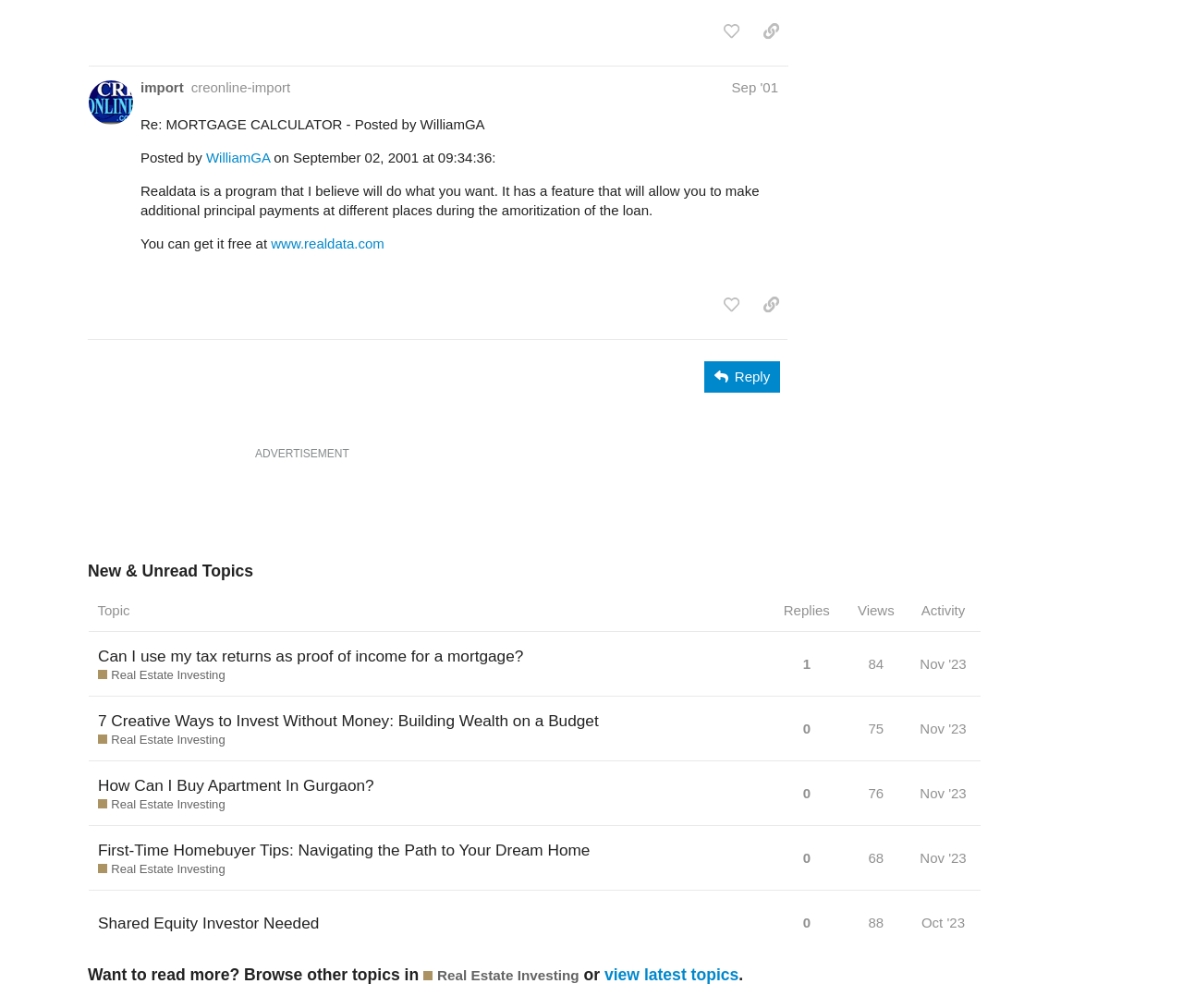Please find and report the bounding box coordinates of the element to click in order to perform the following action: "view the topic 'Can I use my tax returns as proof of income for a mortgage?'". The coordinates should be expressed as four float numbers between 0 and 1, in the format [left, top, right, bottom].

[0.075, 0.638, 0.653, 0.691]